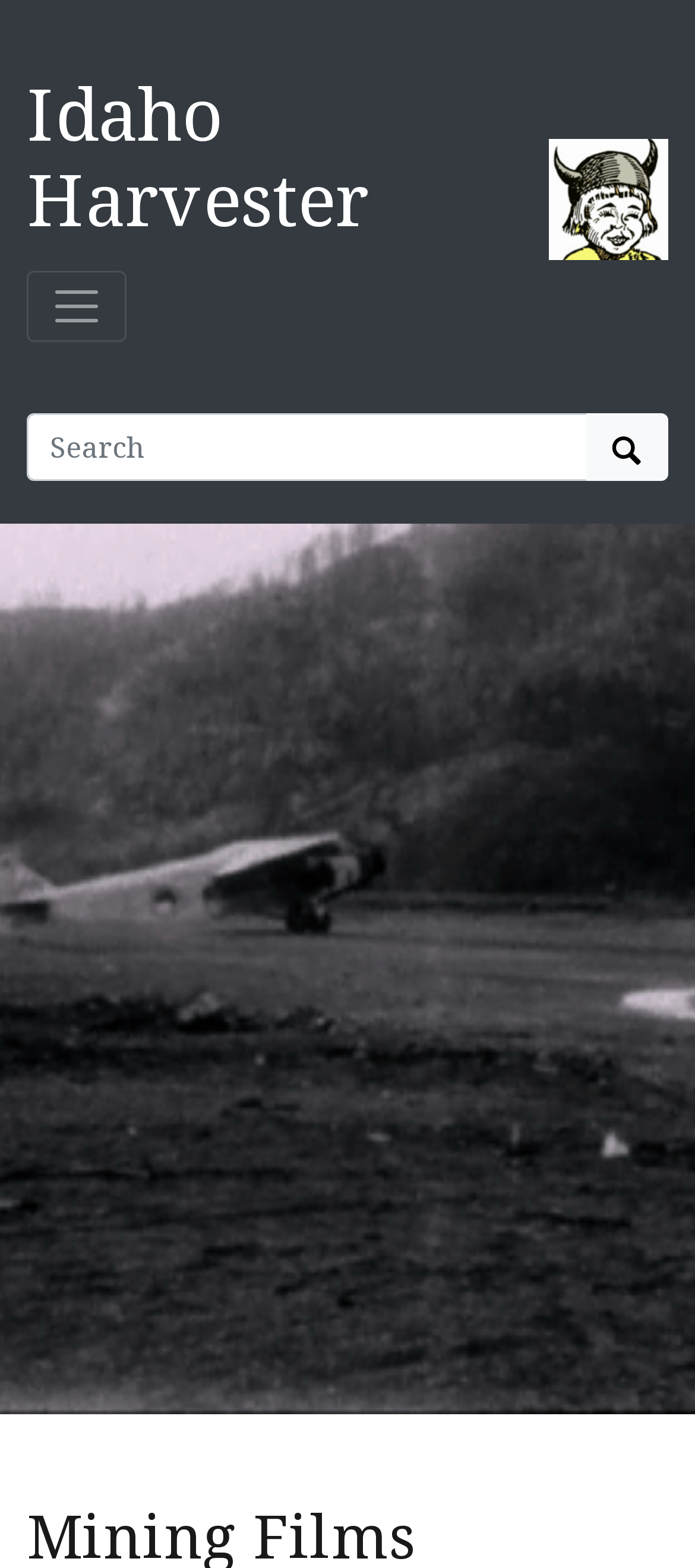Illustrate the webpage with a detailed description.

The webpage is a blog and working collection of unique materials from the University of Idaho Library's Special Collections and Archives. At the top left, there is a heading titled "Idaho Harvester" with a link to the same name. Below the heading, there is a button to toggle navigation, which controls the page navigation menu. 

To the right of the heading, there is a link with the "Idaho Harvester home" text and a Baby Joe Vandal logo image. The image is an icon representing the Idaho Harvester home.

Further down, there is a search bar that spans most of the width of the page. The search bar contains a textbox where users can input their search queries, and a button to the right with the text "Search Objects". The button has a small image on it, but the image does not have a descriptive text.